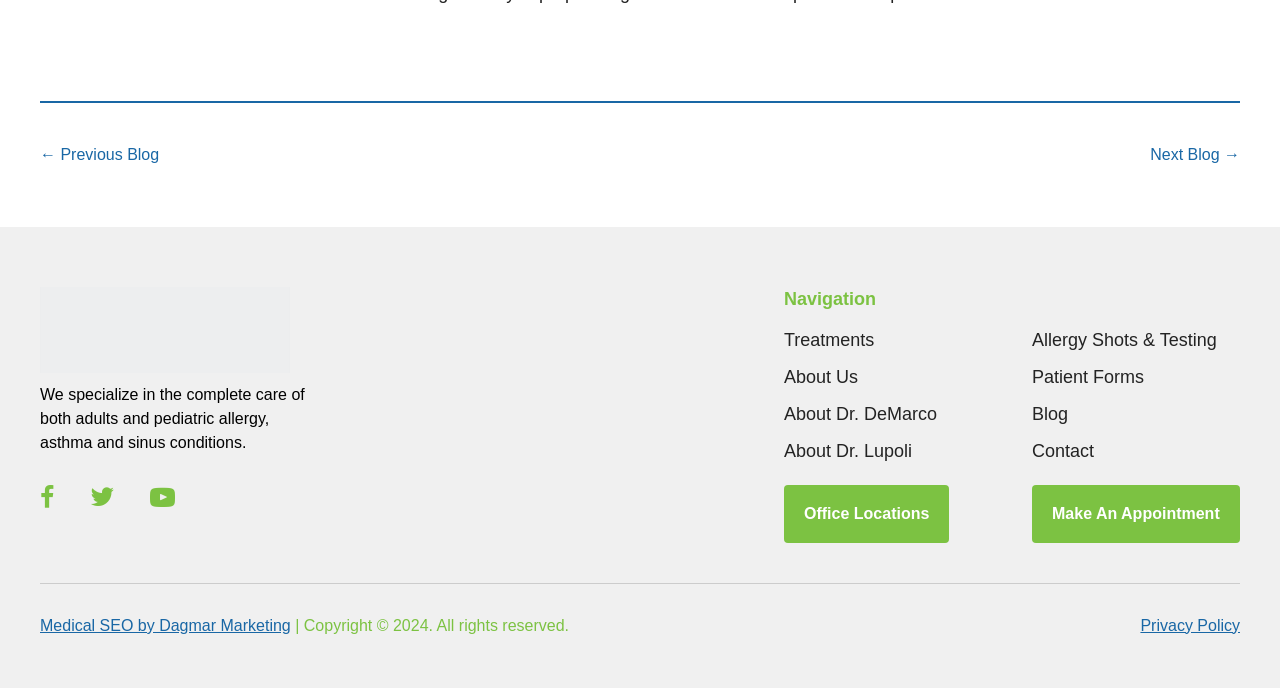Locate the bounding box coordinates of the clickable area to execute the instruction: "read about dr. demarco". Provide the coordinates as four float numbers between 0 and 1, represented as [left, top, right, bottom].

[0.612, 0.587, 0.732, 0.616]